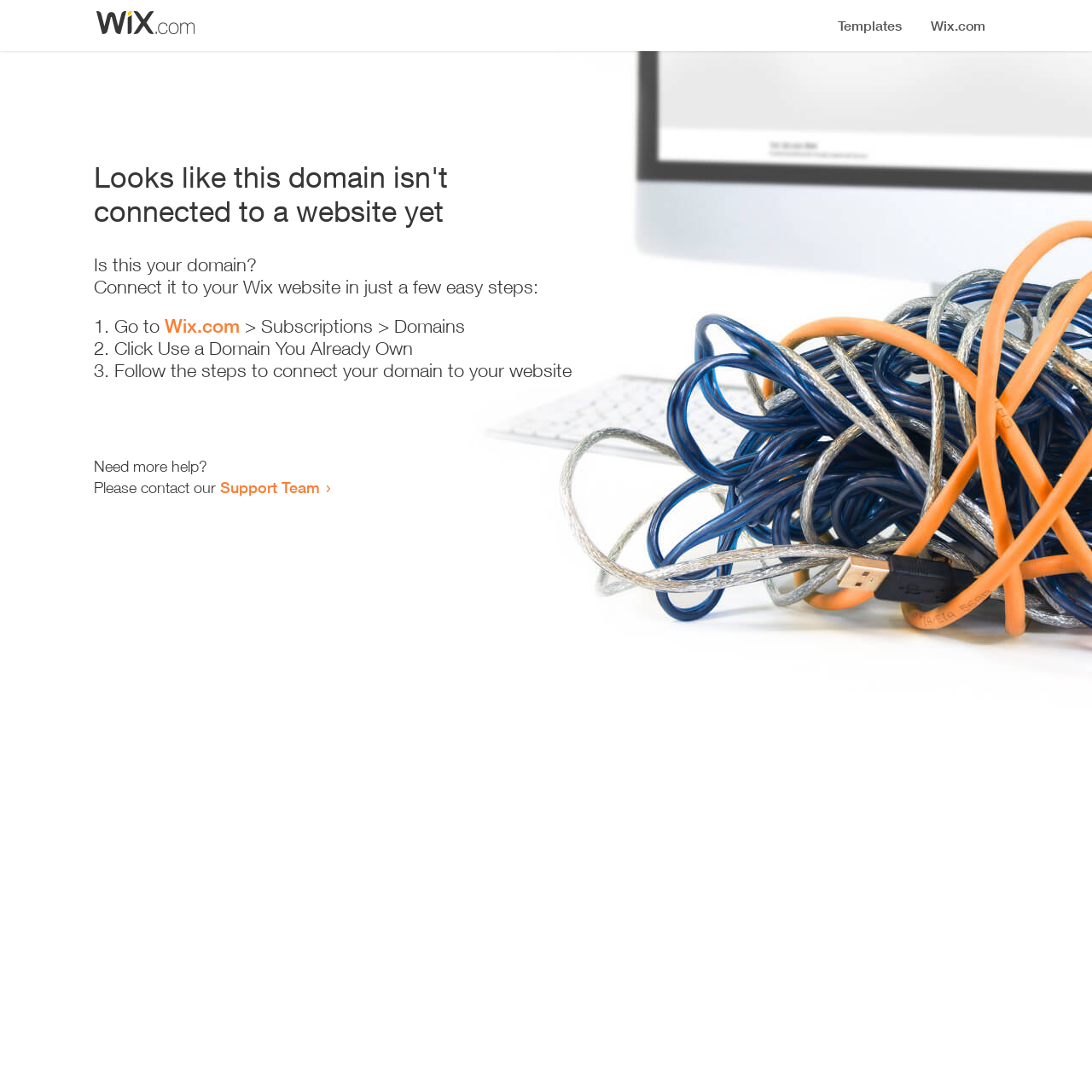What is the current status of this domain?
Based on the image, answer the question with as much detail as possible.

The webpage displays a heading that says 'Looks like this domain isn't connected to a website yet', indicating that the domain is not currently connected to a website.